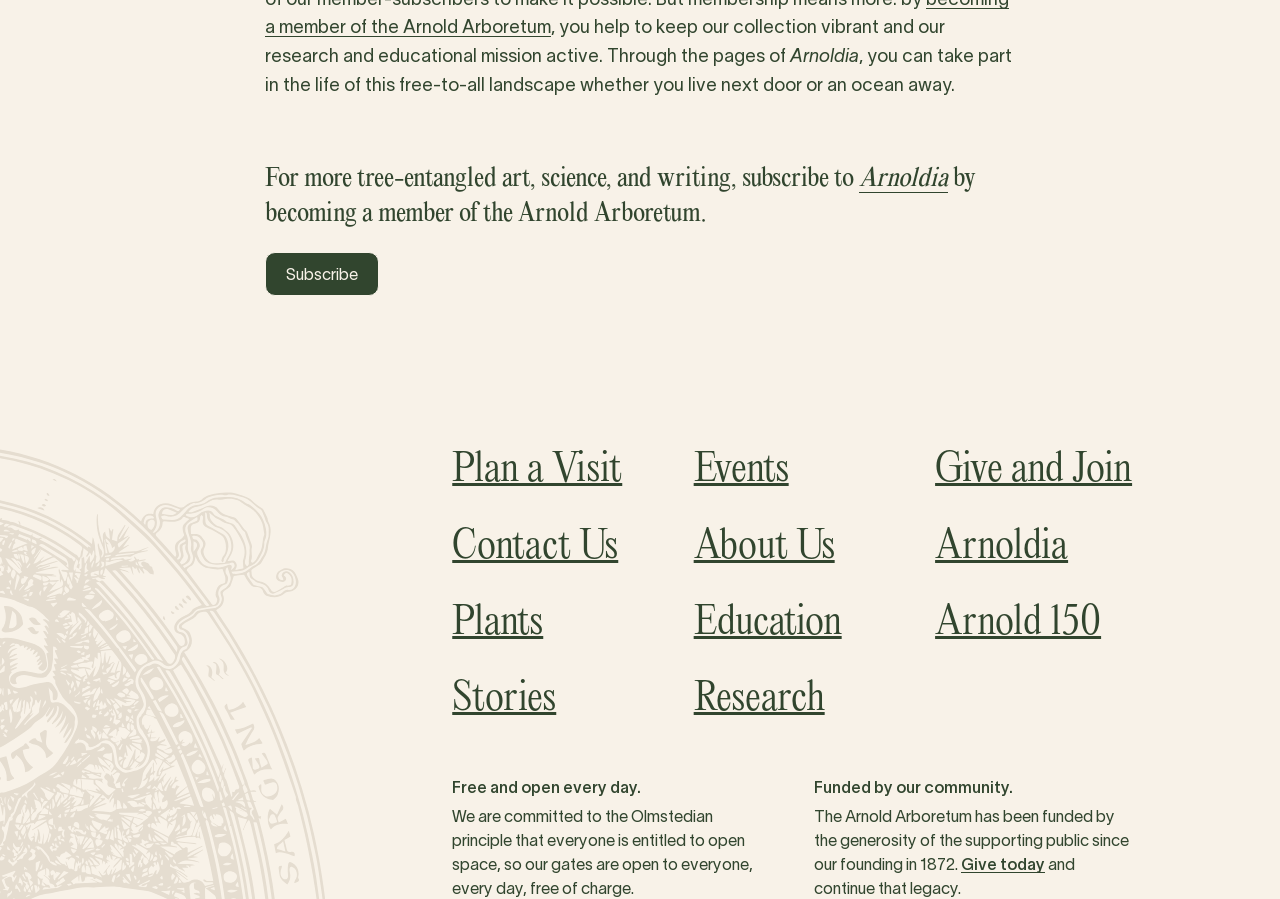Locate the coordinates of the bounding box for the clickable region that fulfills this instruction: "Subscribe to Arnoldia".

[0.207, 0.281, 0.296, 0.33]